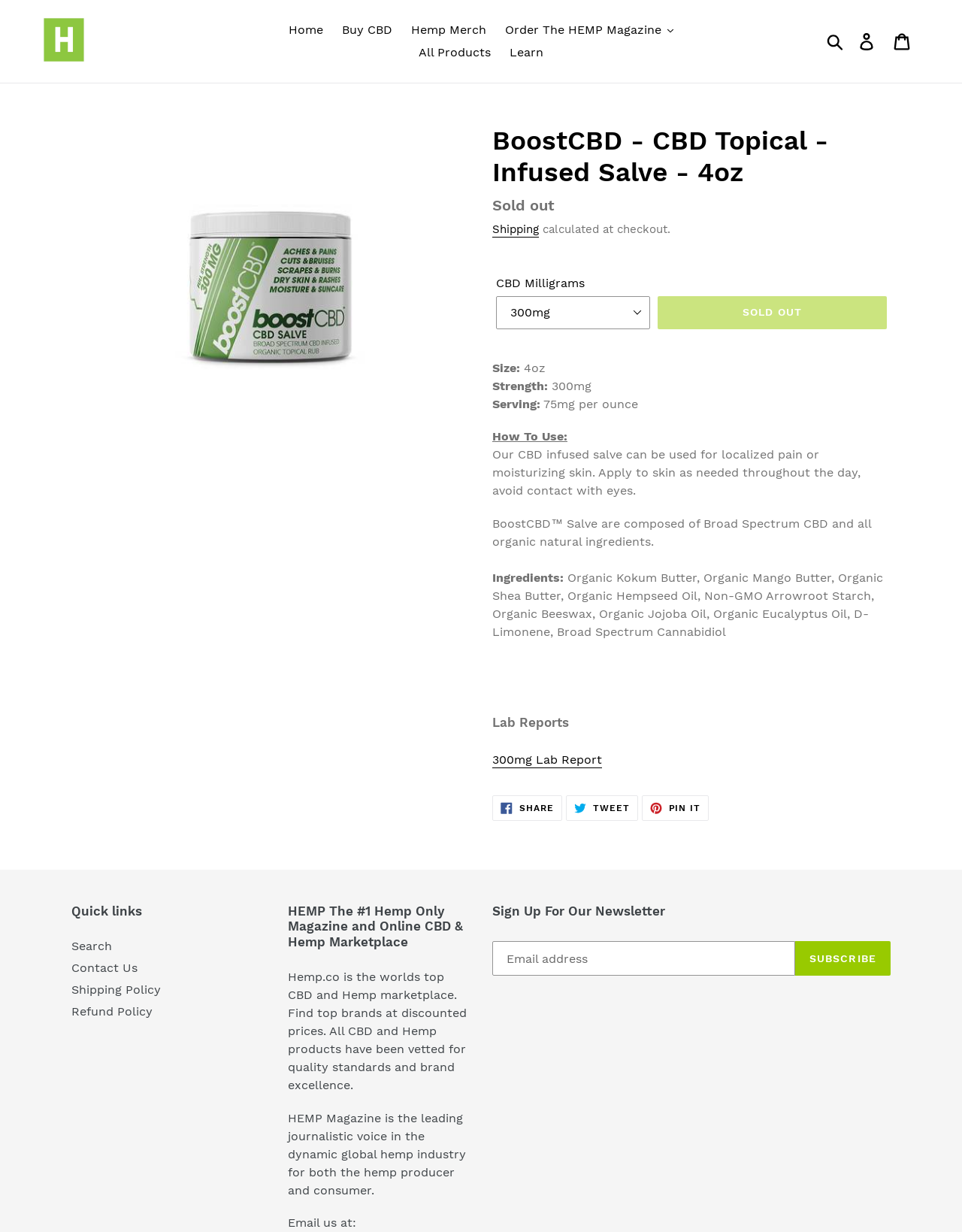Based on the element description, predict the bounding box coordinates (top-left x, top-left y, bottom-right x, bottom-right y) for the UI element in the screenshot: Tweet Tweet on Twitter

[0.588, 0.646, 0.663, 0.666]